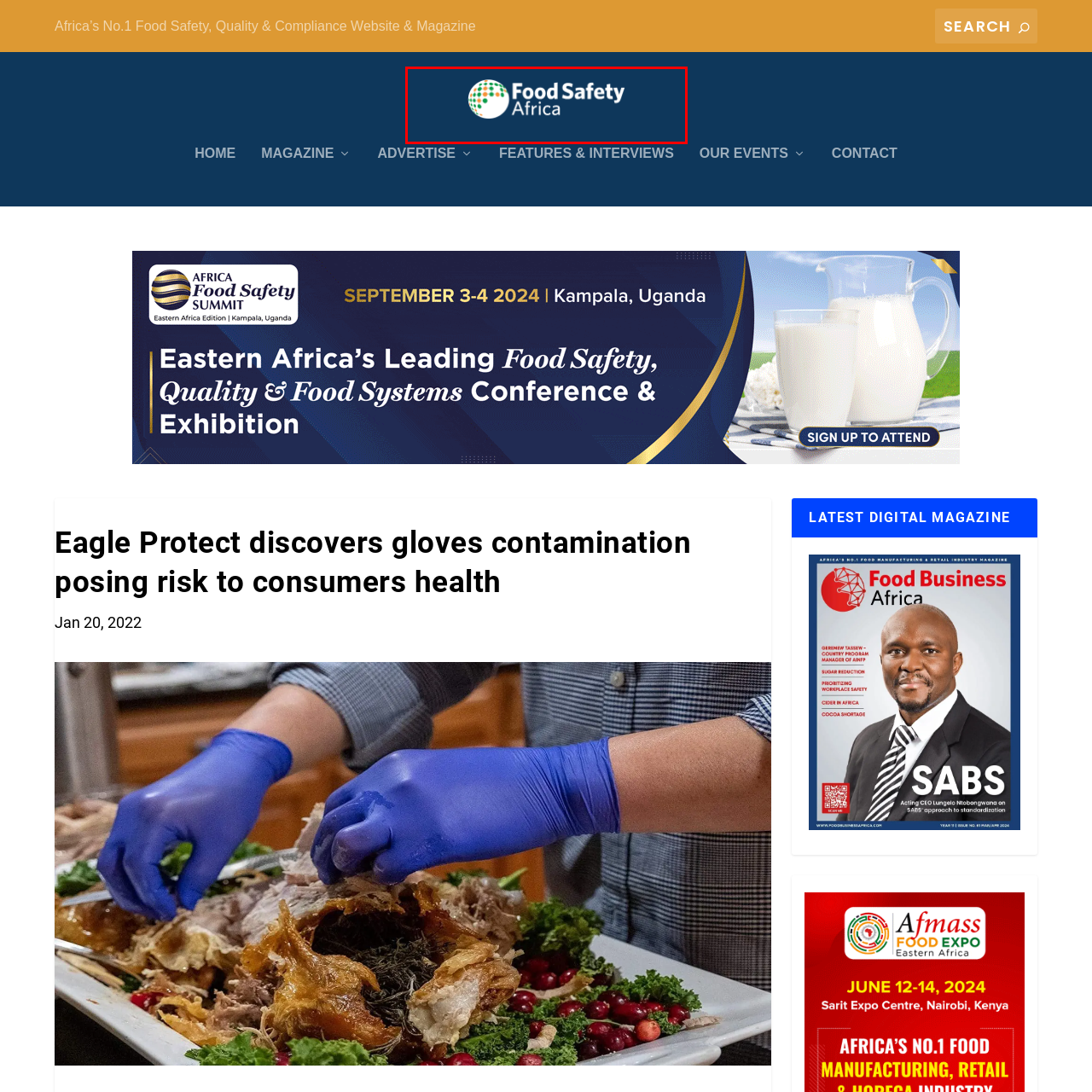Offer a meticulous description of everything depicted in the red-enclosed portion of the image.

The image displays the logo of "Food Safety Africa," set against a deep blue background. The logo features a stylized globe made up of circular dots in green and orange hues, symbolizing global outreach and a focus on safety. The text "Food Safety Africa" is presented in a clean, modern font, reinforcing the publication's commitment to promoting food safety, quality, and compliance across the continent. This visual branding represents the magazine’s role as a leading source of information in the food safety sector in Africa.